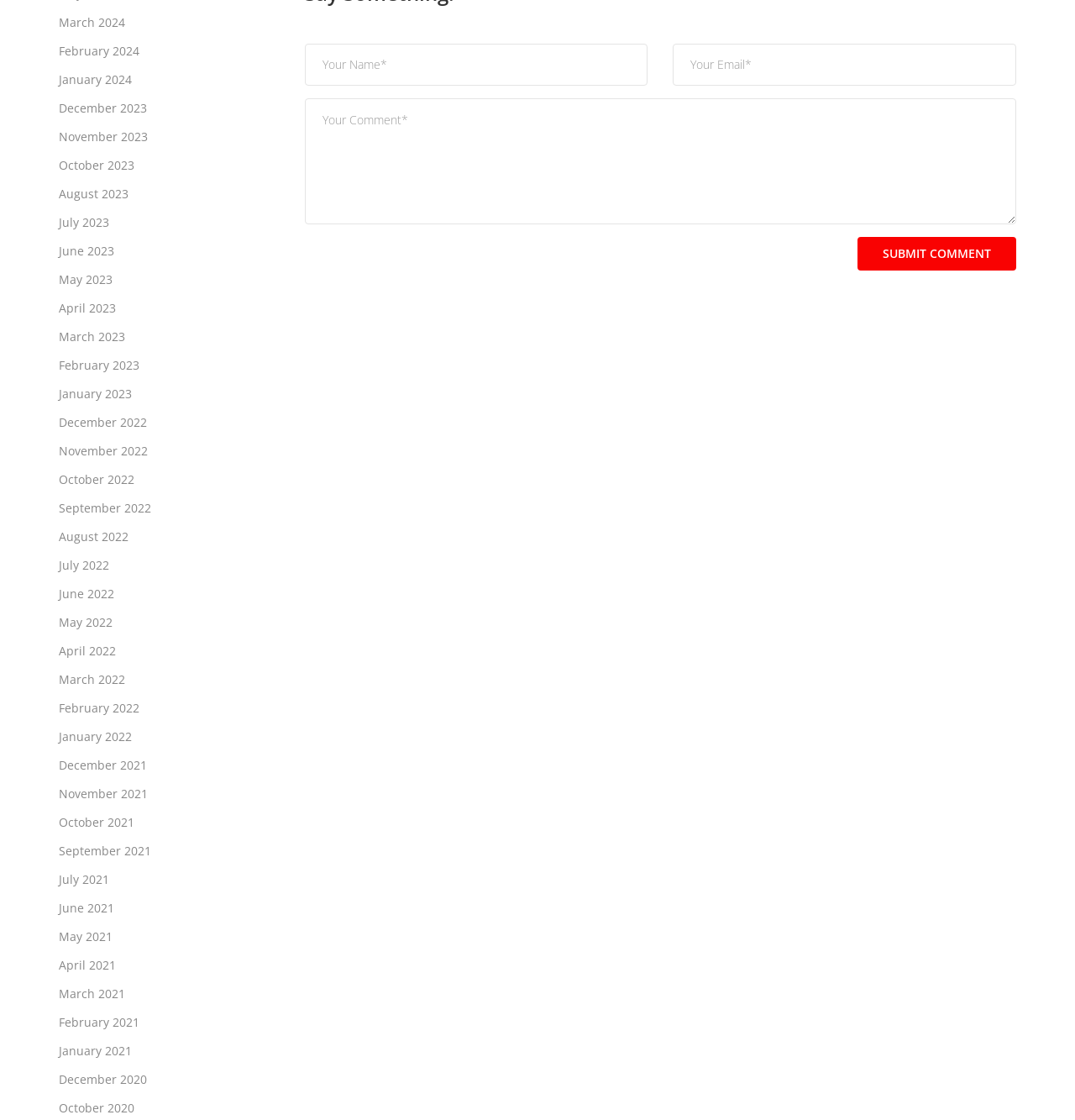Determine the bounding box coordinates for the area you should click to complete the following instruction: "Write a comment".

[0.283, 0.088, 0.945, 0.2]